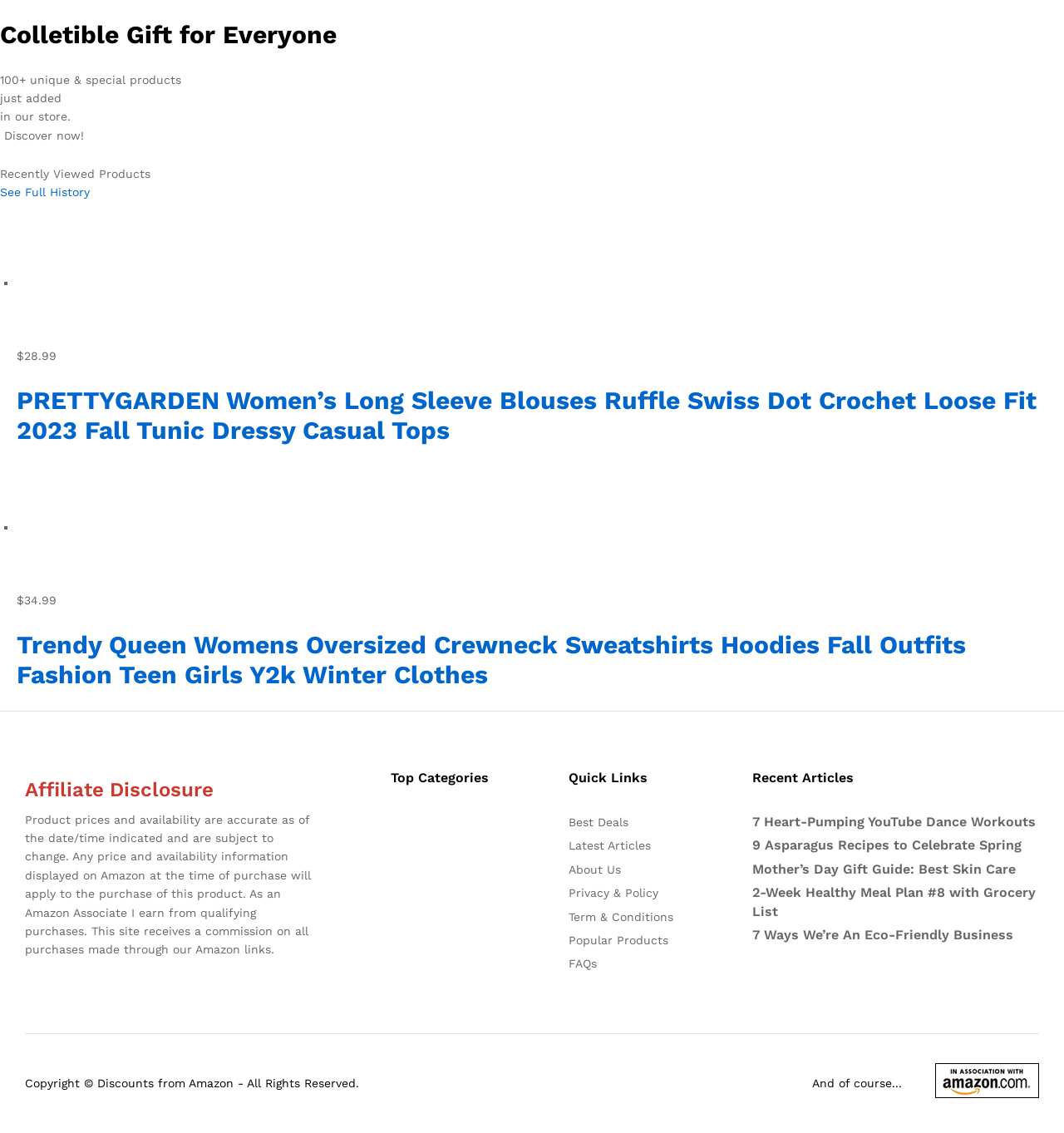Identify the bounding box for the element characterized by the following description: "Popular Products".

[0.534, 0.824, 0.628, 0.836]